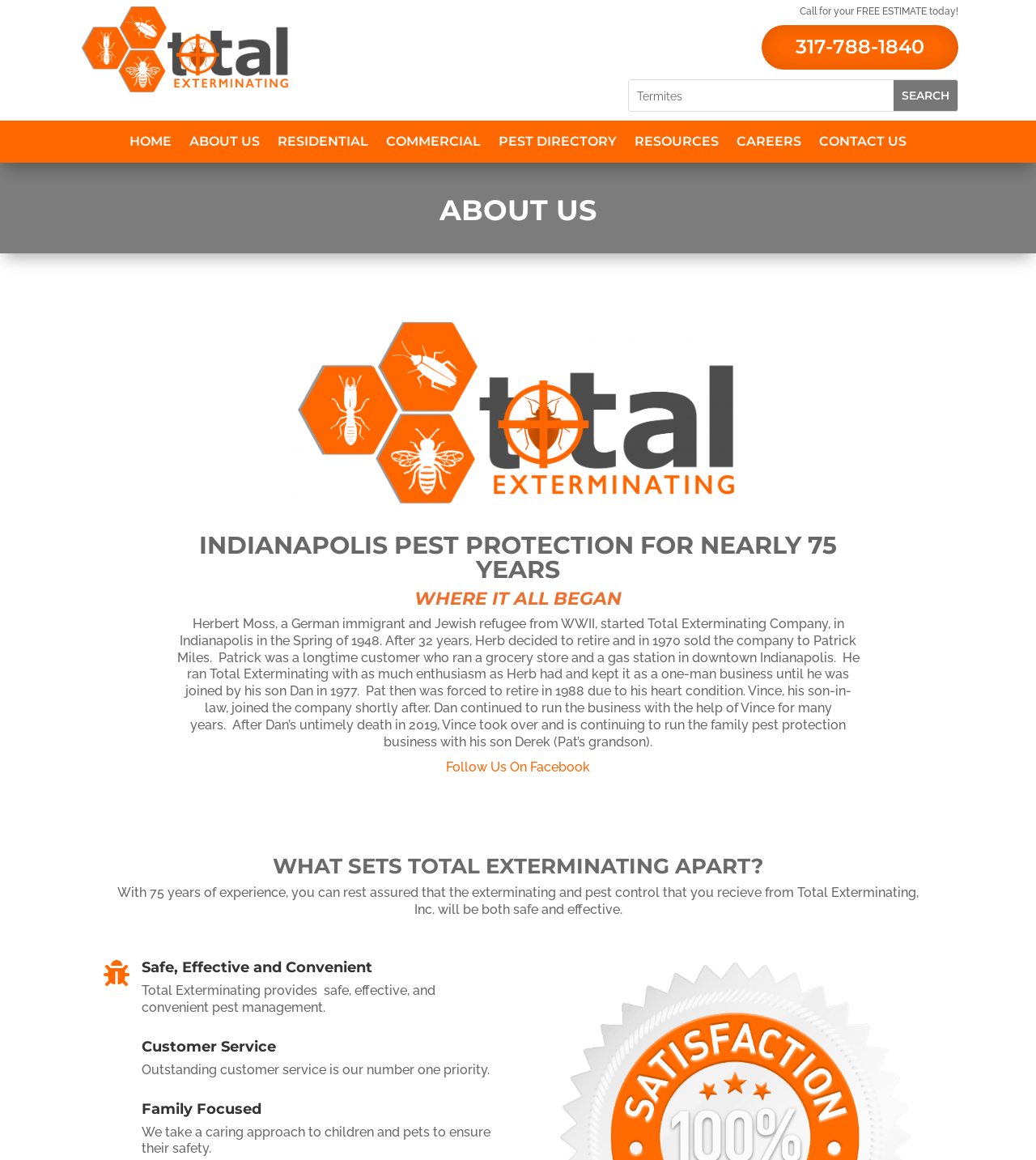Can you find the bounding box coordinates for the element to click on to achieve the instruction: "Click on 'Celebration of Life – May 18, 2024'"?

None